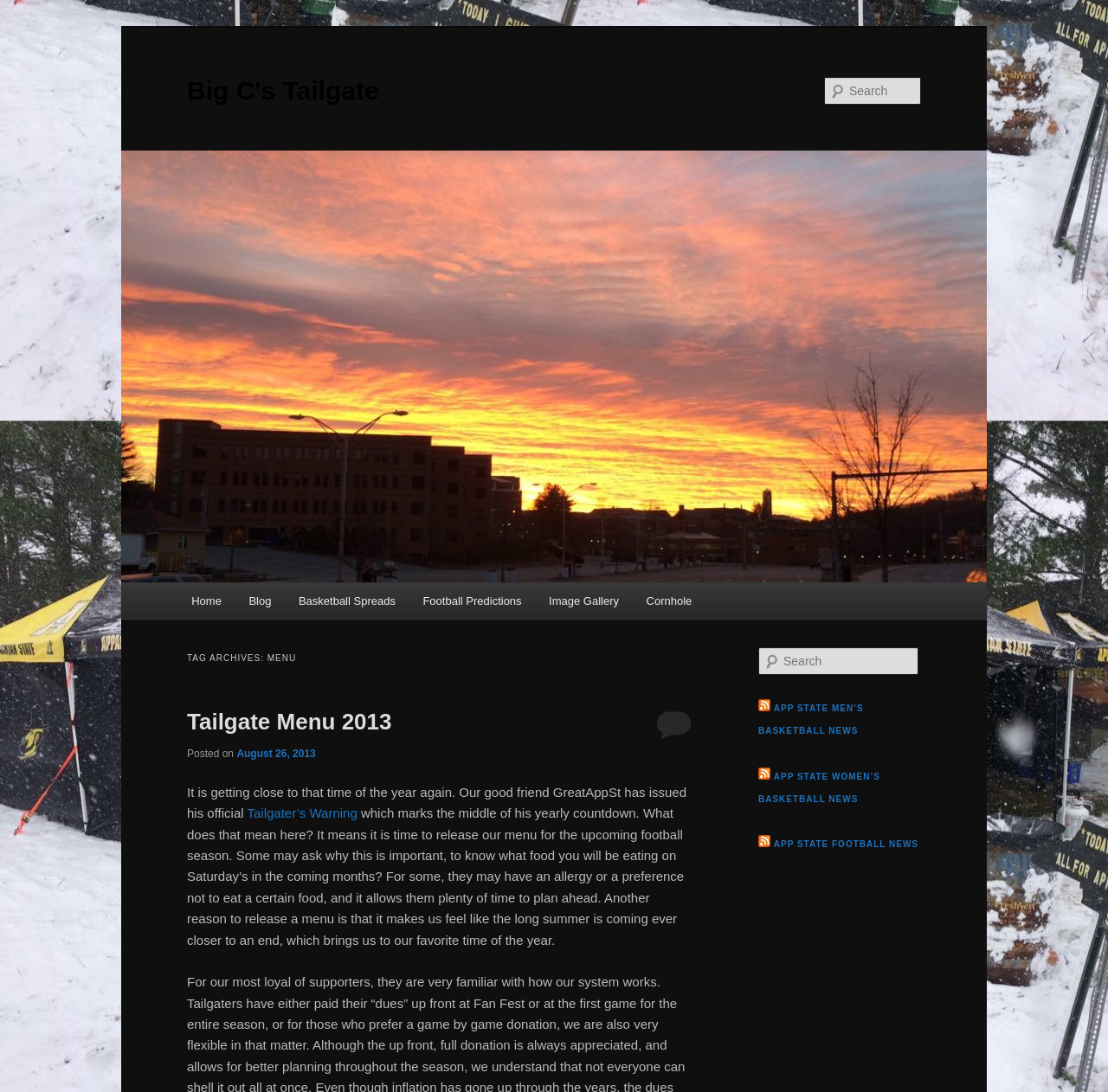Provide a comprehensive caption for the webpage.

The webpage is about Big C's Tailgate, a website that appears to be focused on sports, particularly basketball and football. At the top of the page, there are two "Skip to" links, followed by a heading with the website's name, "Big C's Tailgate". Below this, there is a large image with the same name, taking up most of the width of the page.

To the top right, there is a search bar with a "Search" label. Below the image, there is a main menu with links to various sections, including "Home", "Blog", "Basketball Spreads", "Football Predictions", "Image Gallery", and "Cornhole".

On the left side of the page, there is a section with a heading "TAG ARCHIVES: MENU", which appears to be a blog or news section. The first article is titled "Tailgate Menu 2013" and has a brief summary. Below this, there is a paragraph of text discussing the importance of releasing a menu for the upcoming football season.

On the right side of the page, there is a complementary section with a search bar and several headings, including "RSS APP STATE MEN’S BASKETBALL NEWS", "RSS APP STATE WOMEN’S BASKETBALL NEWS", and "RSS APP STATE FOOTBALL NEWS". Each of these sections has an "RSS" link with an image, followed by a link to the corresponding news section.